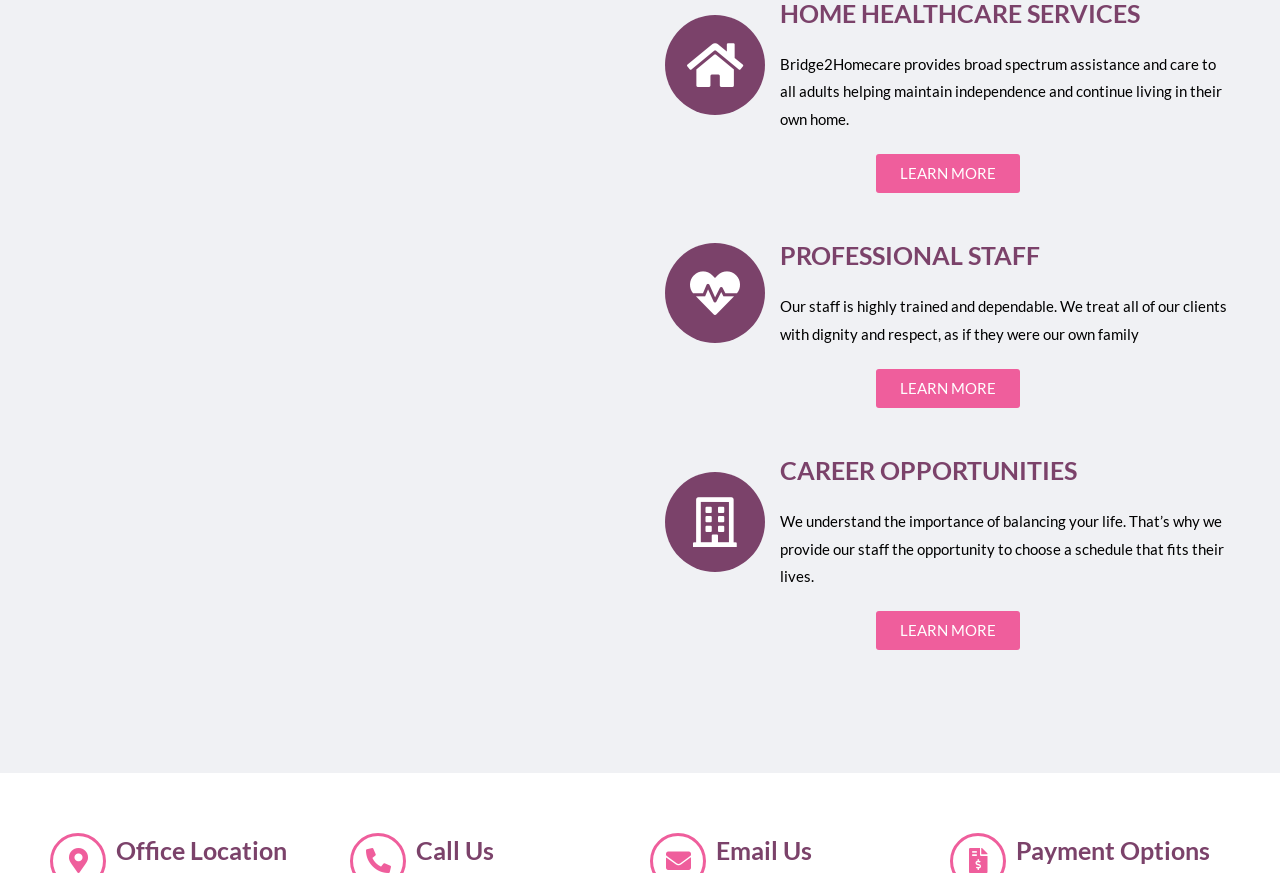What is the email address of Bridge2Homecare?
Using the image as a reference, give a one-word or short phrase answer.

contact@bridge2homecare.net